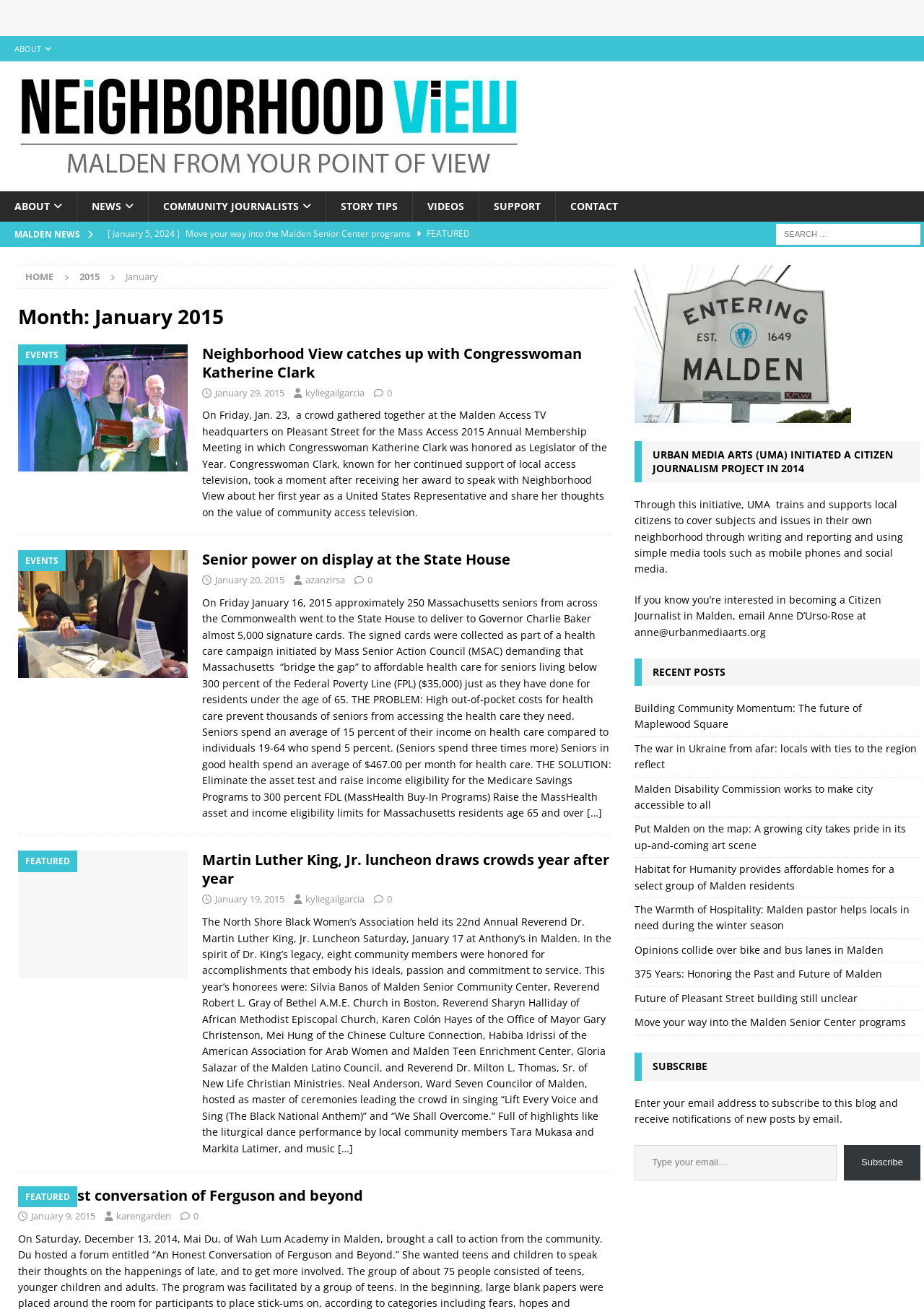Please determine the main heading text of this webpage.

Month: January 2015